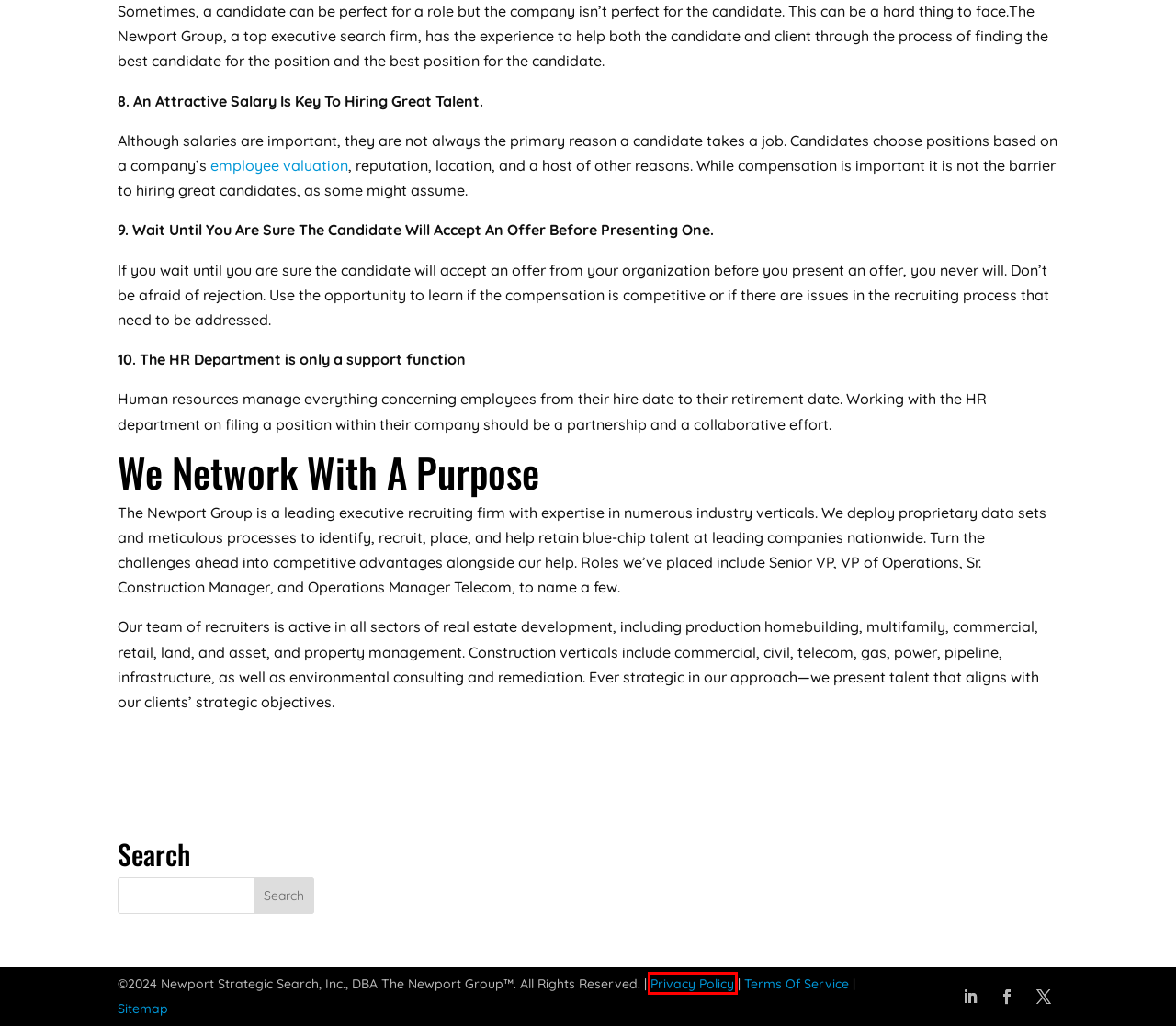You have a screenshot of a webpage with a red bounding box around an element. Identify the webpage description that best fits the new page that appears after clicking the selected element in the red bounding box. Here are the candidates:
A. Executive Search for Hiring Companies | The Newport Group
B. Best Executive Recruiting Firm | The Newport Group
C. Read Our Privacy Policy | The Newport Group
D. Professional Executive Search Firm | The Newport Group
E. Sitemap | The Newport Group
F. 5 Ways To Make Your Employees Feel Valued | Top Executive Search Firm
G. Read Our Terms and Conditions | The Newport Group
H. Executive Search Firm | Contact Us | The Newport Group

C